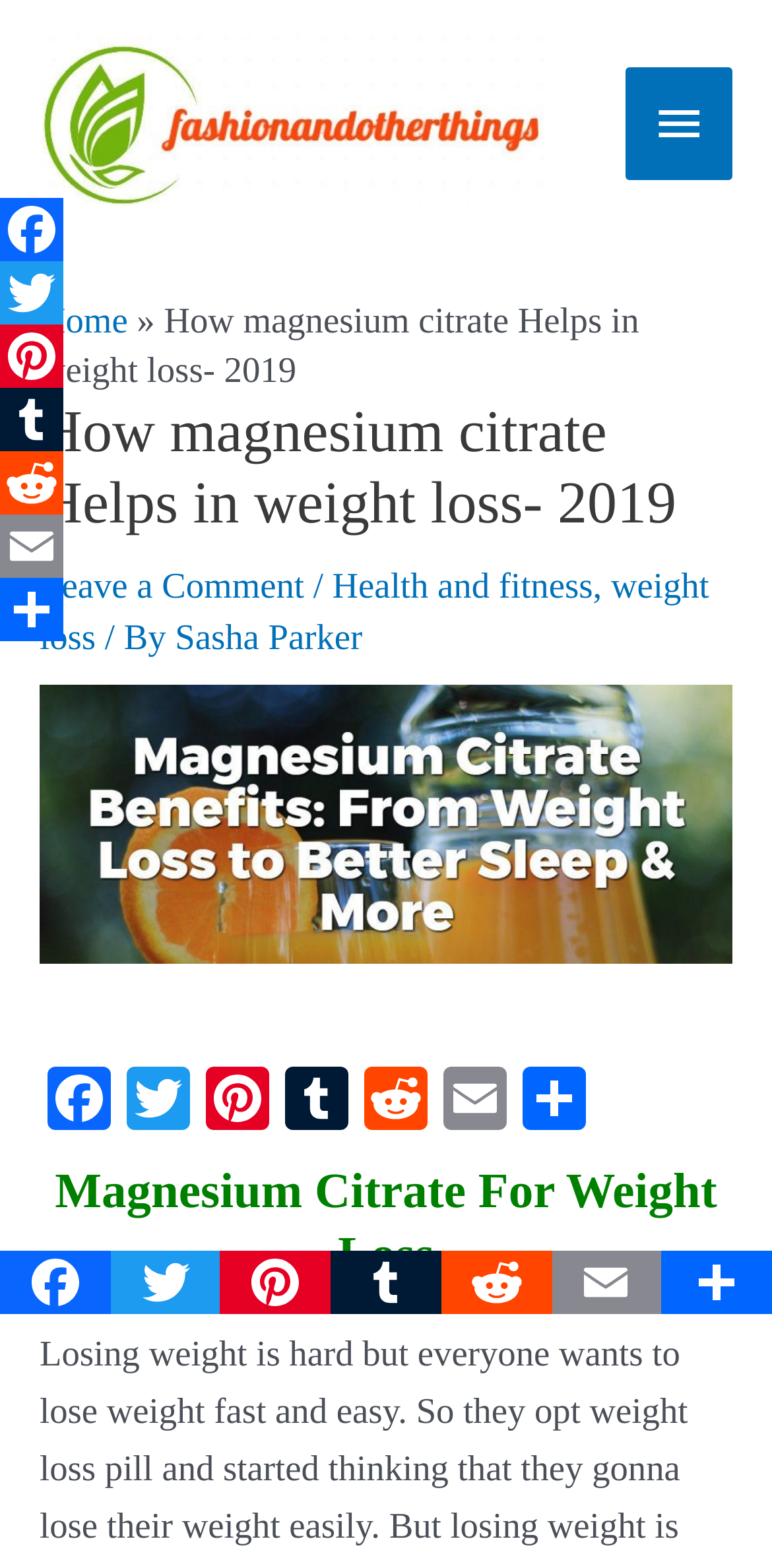What is the topic of the article?
Based on the image, answer the question in a detailed manner.

The topic of the article can be inferred from the title of the article and the image with the text 'Magnesium Citrate Weight Loss'. The article is discussing the use of magnesium citrate for weight loss.